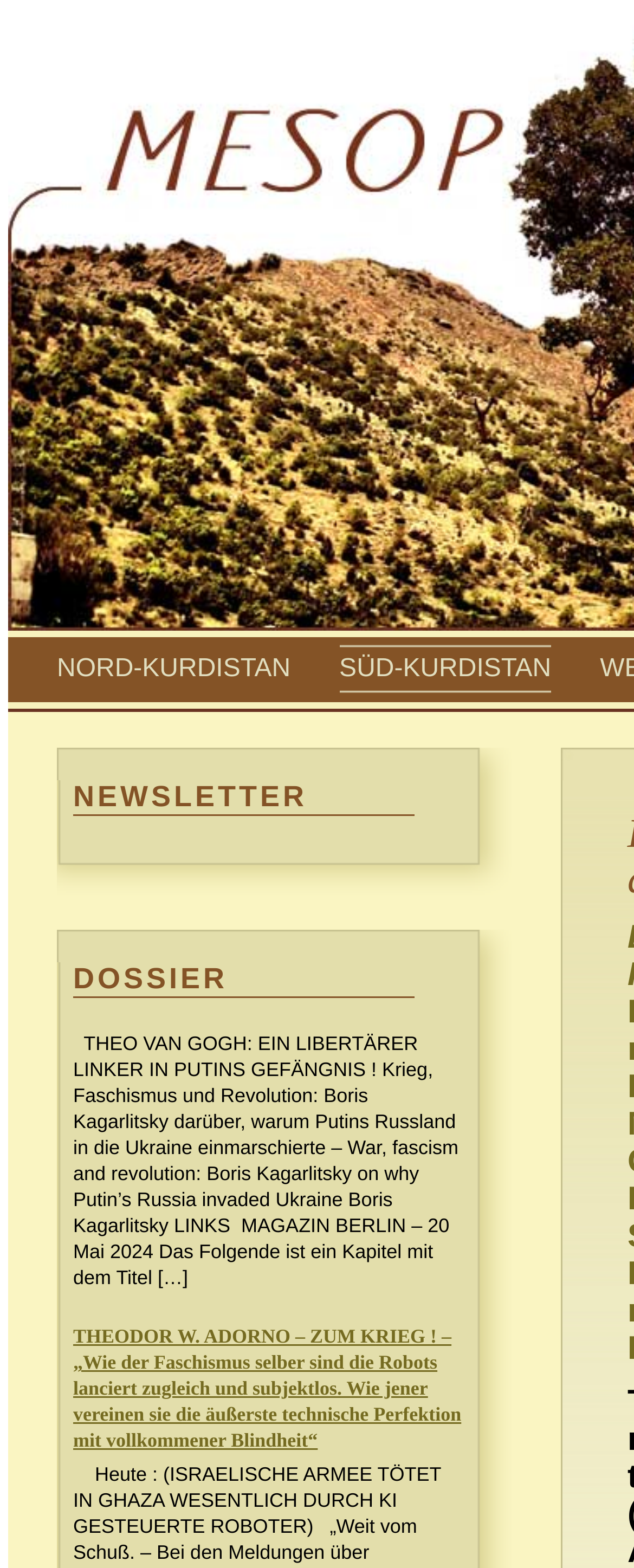Describe the webpage meticulously, covering all significant aspects.

The webpage appears to be a news or article-based website, with a focus on Kurdish-related topics. At the top, there are two prominent links, "NORD-KURDISTAN" and "SÜD-KURDISTAN", positioned side by side, taking up about half of the screen width. Below these links, there is a small, non-descriptive text element containing a single whitespace character.

Further down, there are three headings: "NEWSLETTER", "DOSSIER", and another heading with a longer title that discusses war, fascism, and revolution, specifically mentioning Putin's Russia and Ukraine. This heading is followed by a block of text that appears to be an excerpt or summary of an article.

Below this text, there is another heading that quotes Theodor W. Adorno, a German philosopher, discussing fascism and robots. This heading has a corresponding link with the same title, positioned directly below it.

Overall, the webpage seems to be presenting a collection of news articles, newsletters, or dossiers related to Kurdish issues, with a focus on politics, war, and fascism.